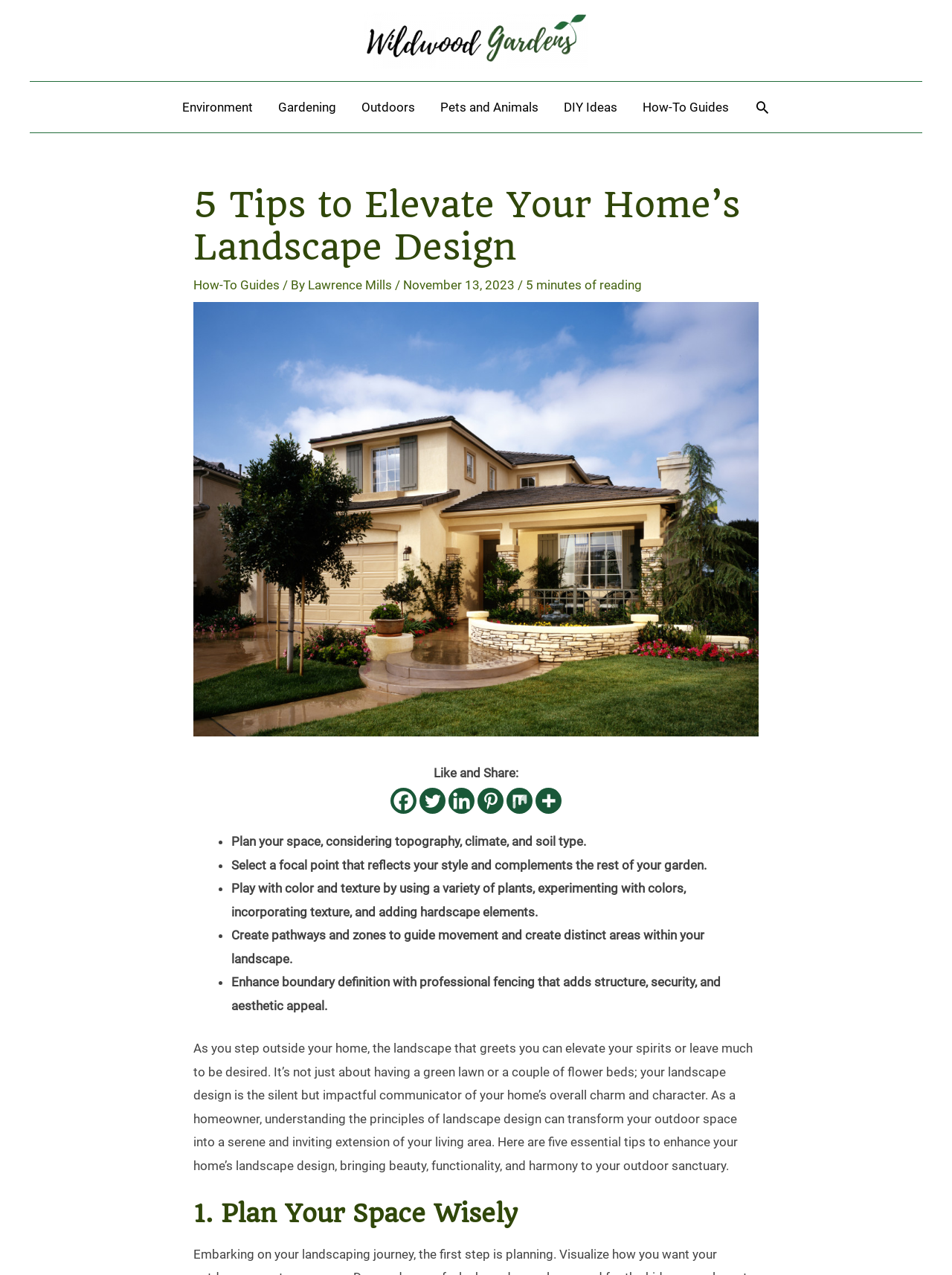Locate the bounding box coordinates of the element that should be clicked to fulfill the instruction: "Read the article by Lawrence Mills".

[0.323, 0.218, 0.415, 0.229]